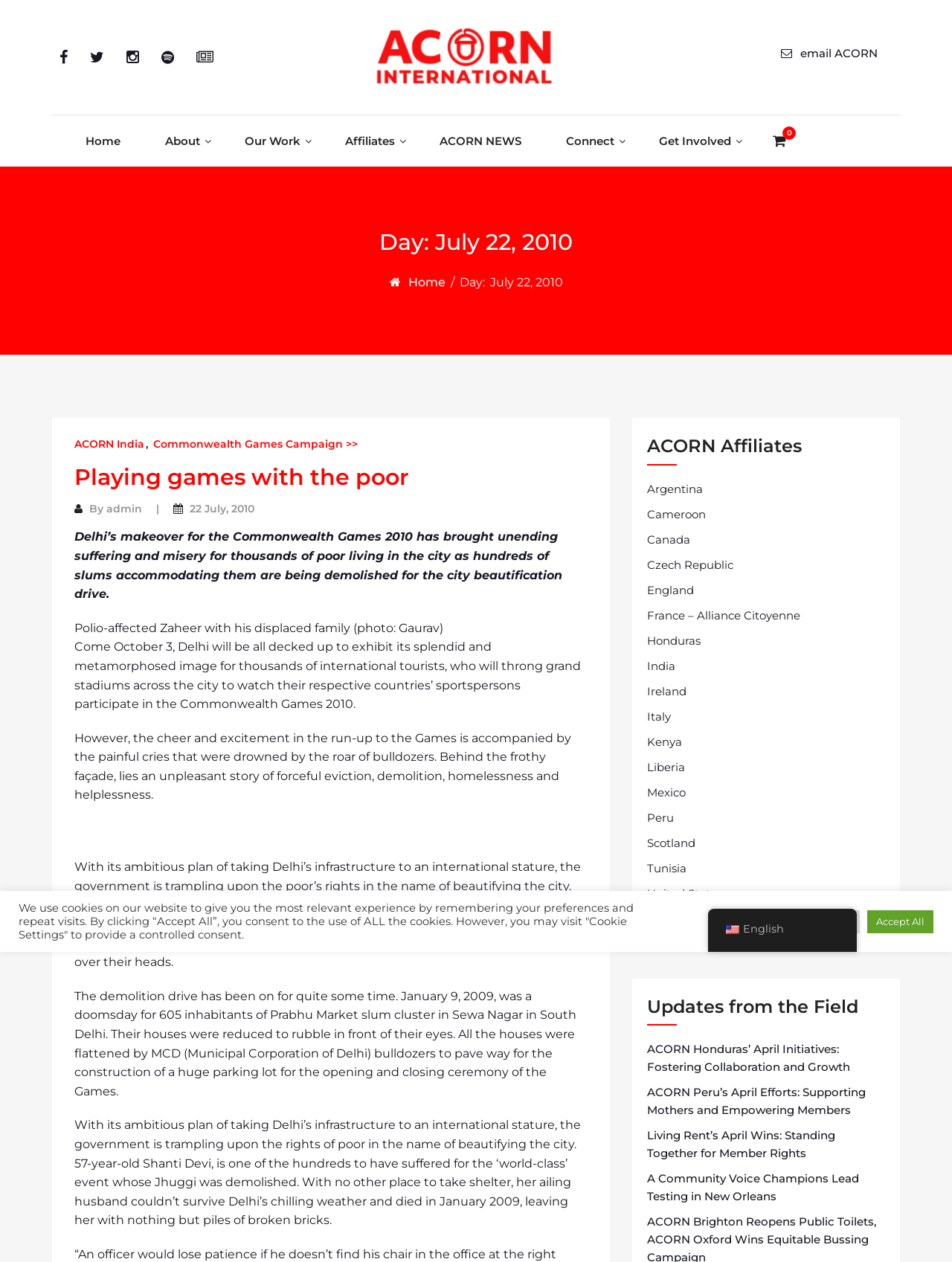Given the element description Commonwealth Games Campaign >>, identify the bounding box coordinates for the UI element on the webpage screenshot. The format should be (top-left x, top-left y, bottom-right x, bottom-right y), with values between 0 and 1.

[0.161, 0.346, 0.376, 0.358]